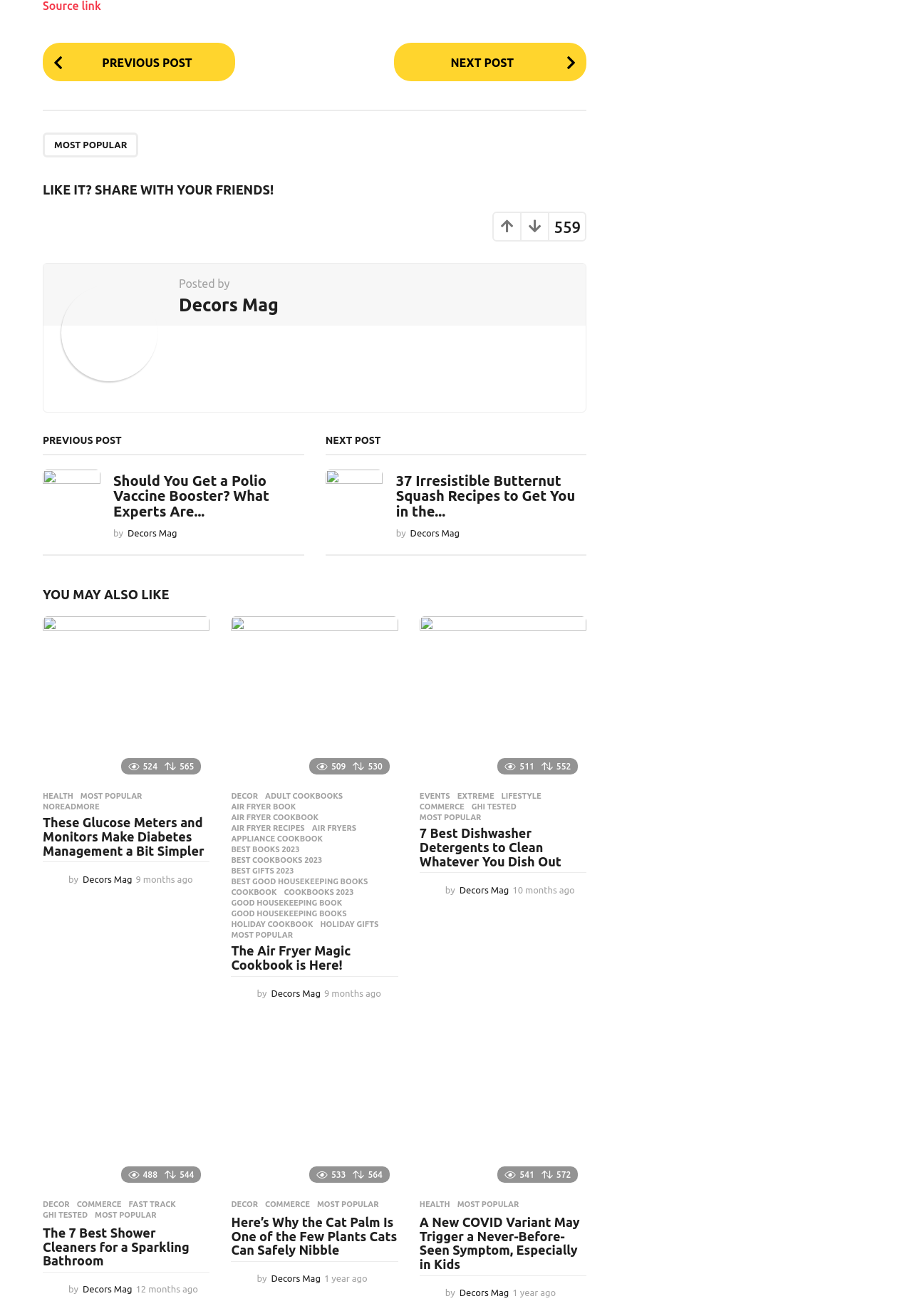Please pinpoint the bounding box coordinates for the region I should click to adhere to this instruction: "Click on 'December 2007'".

None